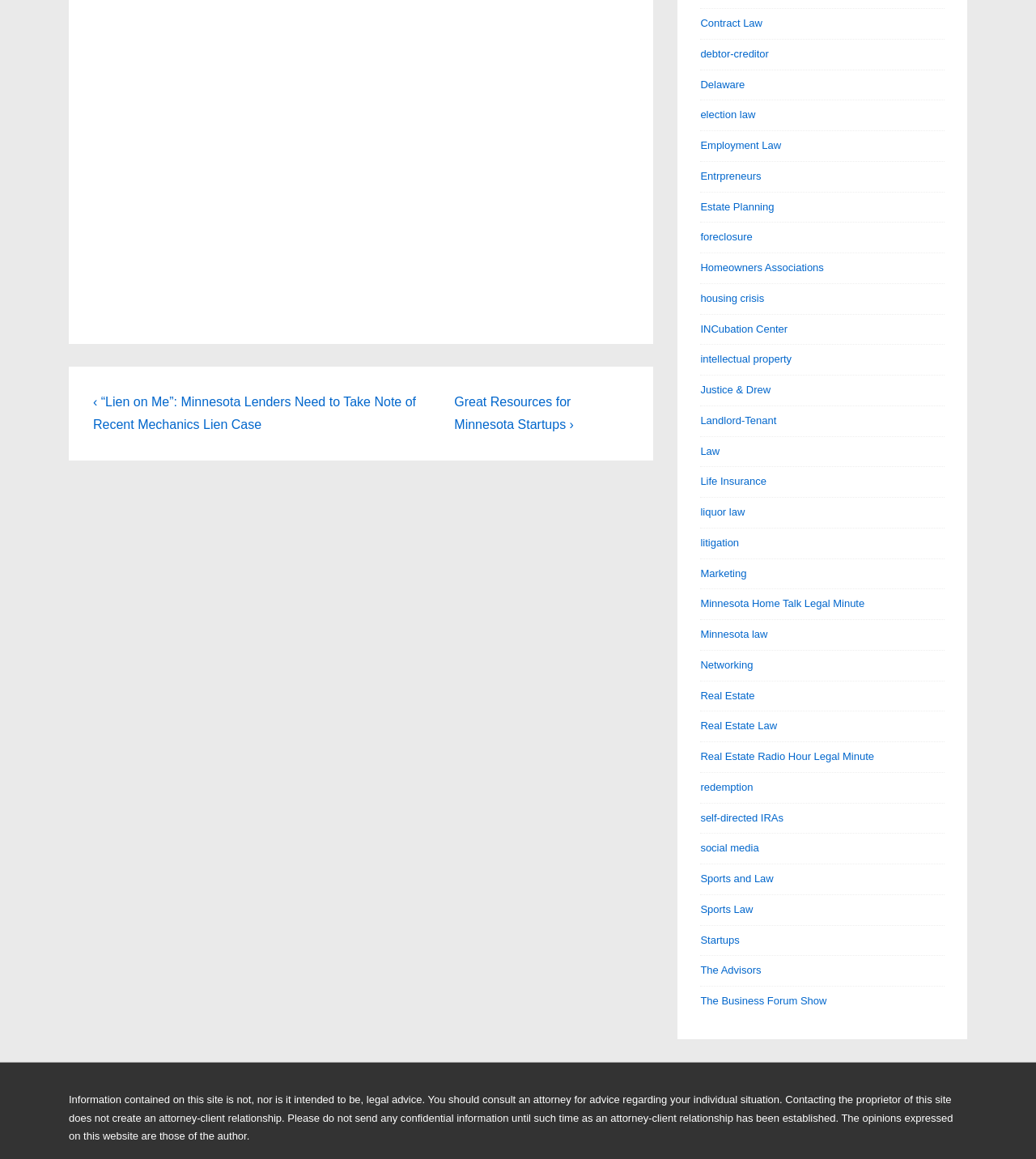Reply to the question with a single word or phrase:
What should users do before sending confidential information?

Establish an attorney-client relationship